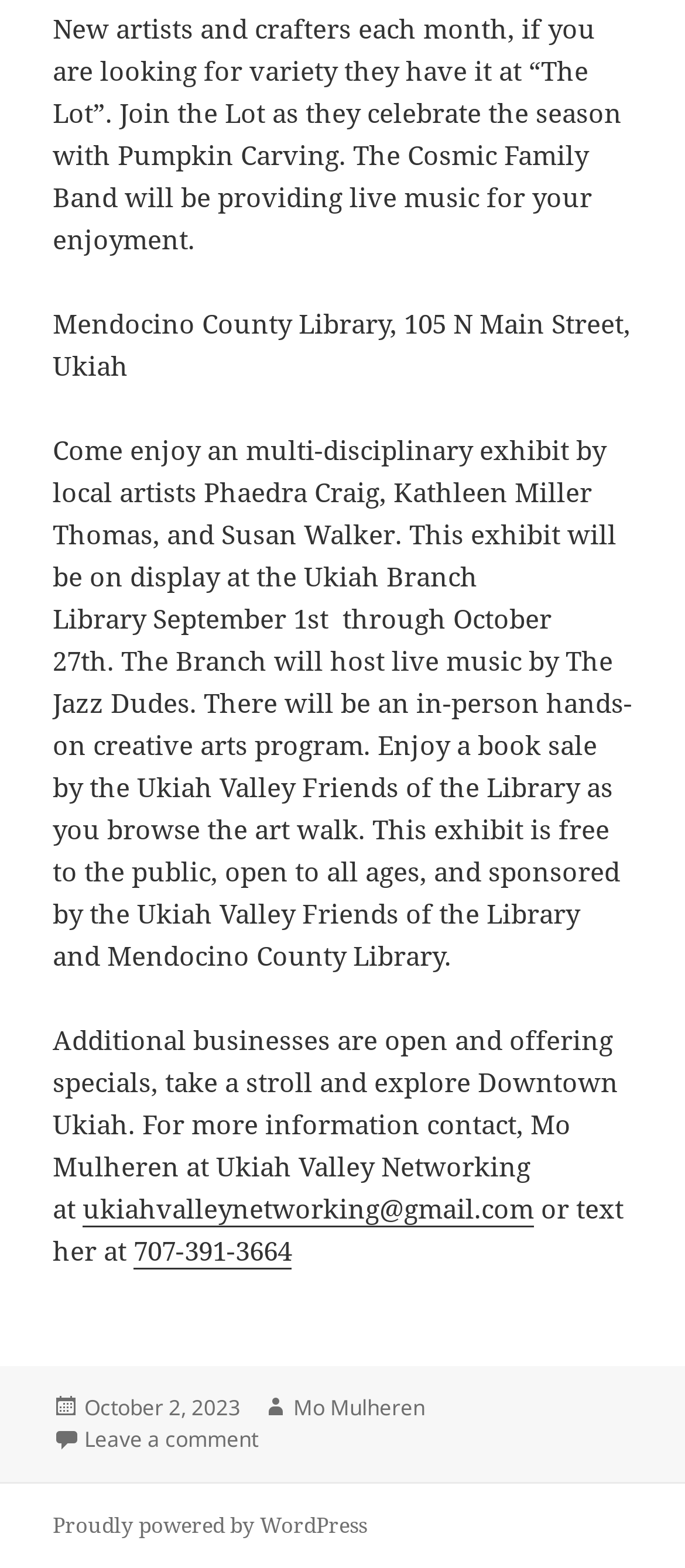What is the contact email for more information?
Please respond to the question with as much detail as possible.

The contact email for more information is ukiahvalleynetworking@gmail.com, which is mentioned in the link element with ID 196.